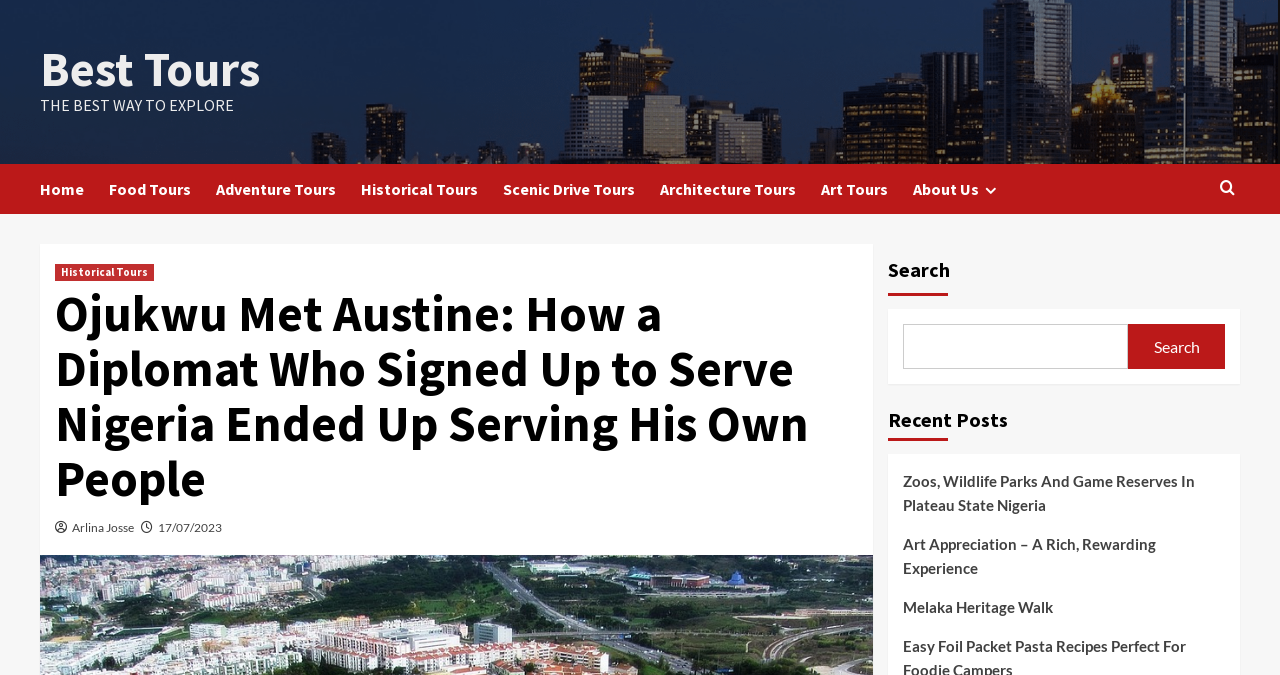Identify the bounding box for the UI element described as: "Arlina Josse". The coordinates should be four float numbers between 0 and 1, i.e., [left, top, right, bottom].

[0.056, 0.771, 0.105, 0.793]